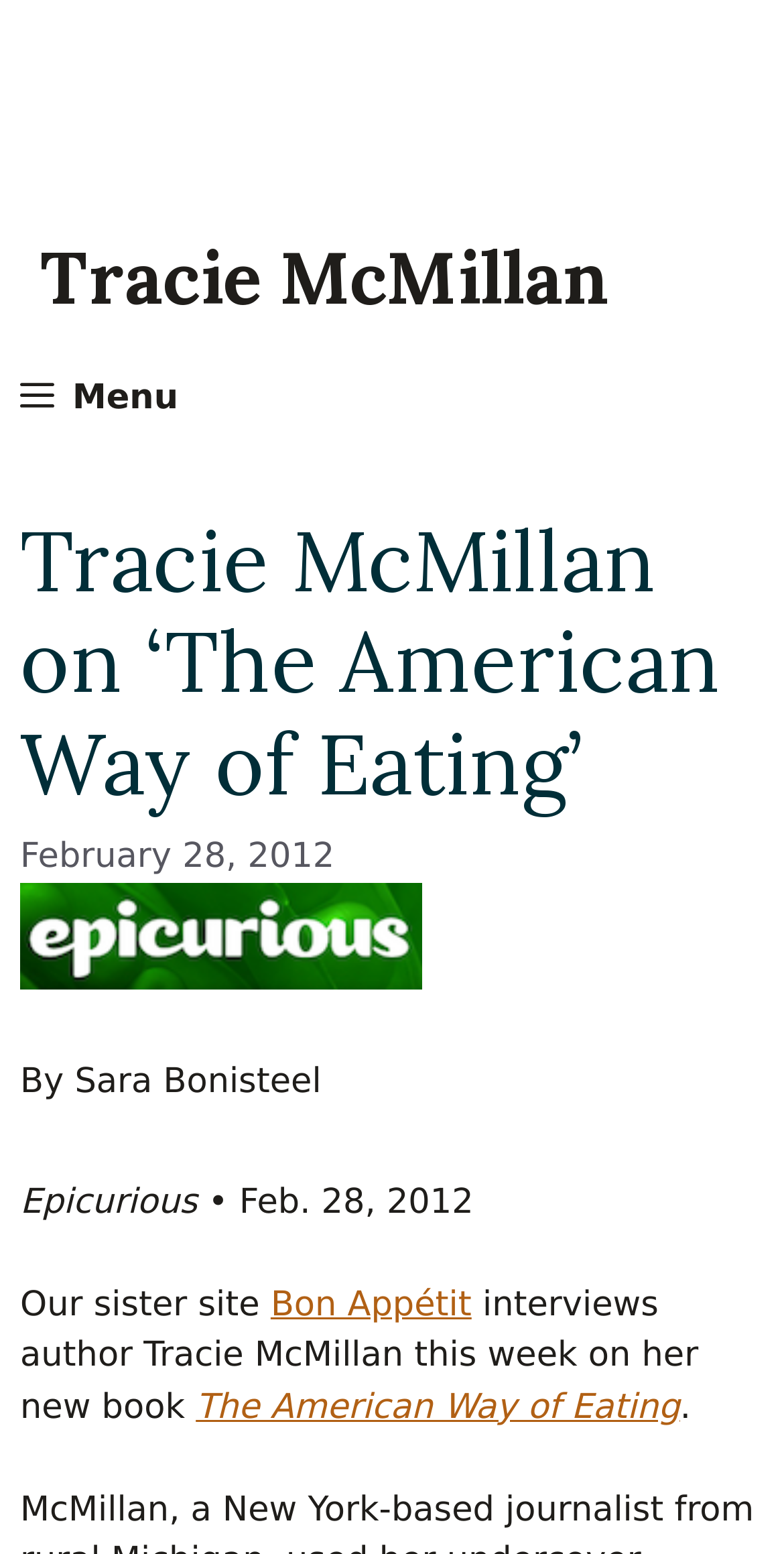What is the author's name?
Answer briefly with a single word or phrase based on the image.

Tracie McMillan